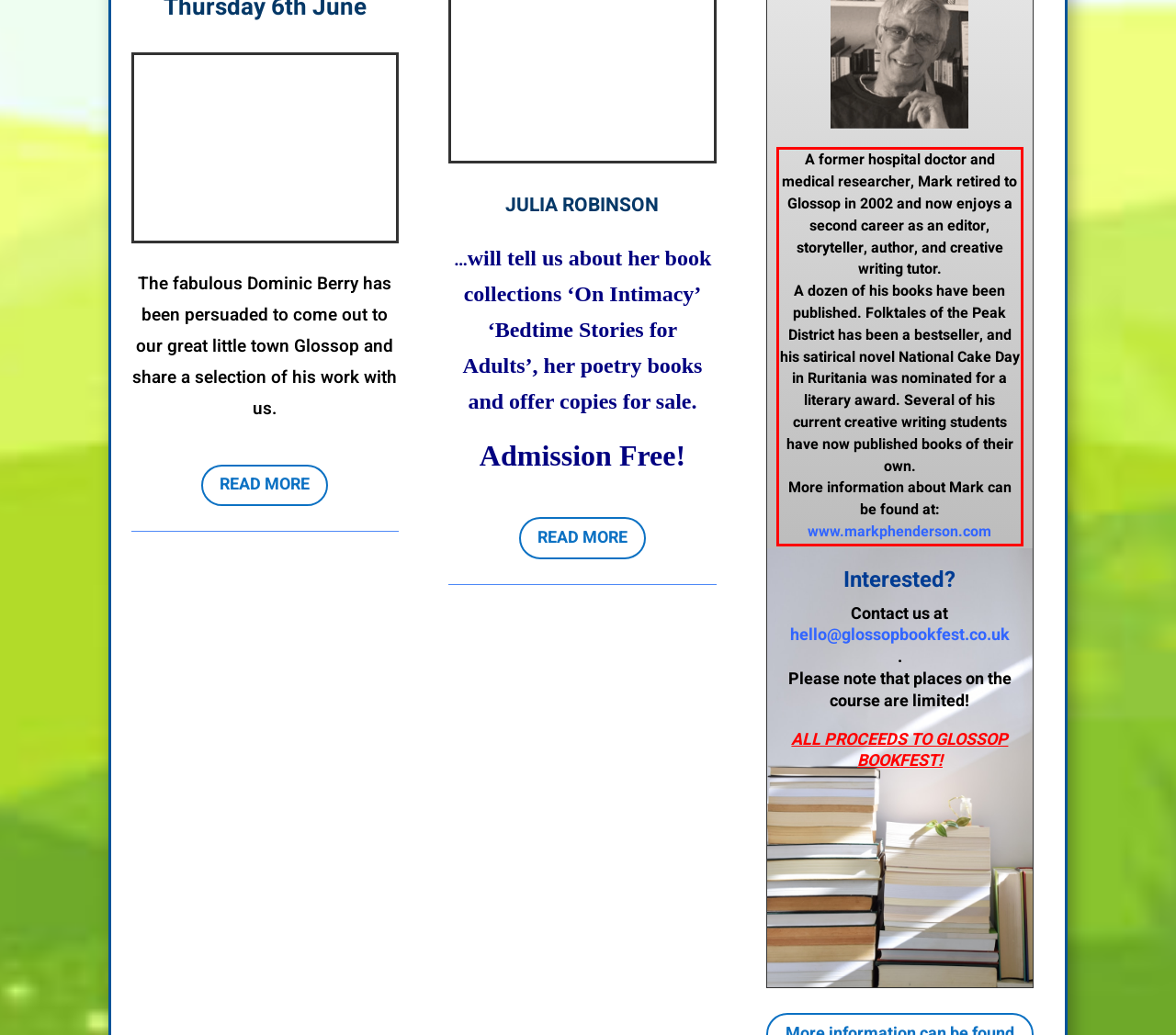You are given a screenshot of a webpage with a UI element highlighted by a red bounding box. Please perform OCR on the text content within this red bounding box.

A former hospital doctor and medical researcher, Mark retired to Glossop in 2002 and now enjoys a second career as an editor, storyteller, author, and creative writing tutor. A dozen of his books have been published. Folktales of the Peak District has been a bestseller, and his satirical novel National Cake Day in Ruritania was nominated for a literary award. Several of his current creative writing students have now published books of their own. More information about Mark can be found at: www.markphenderson.com